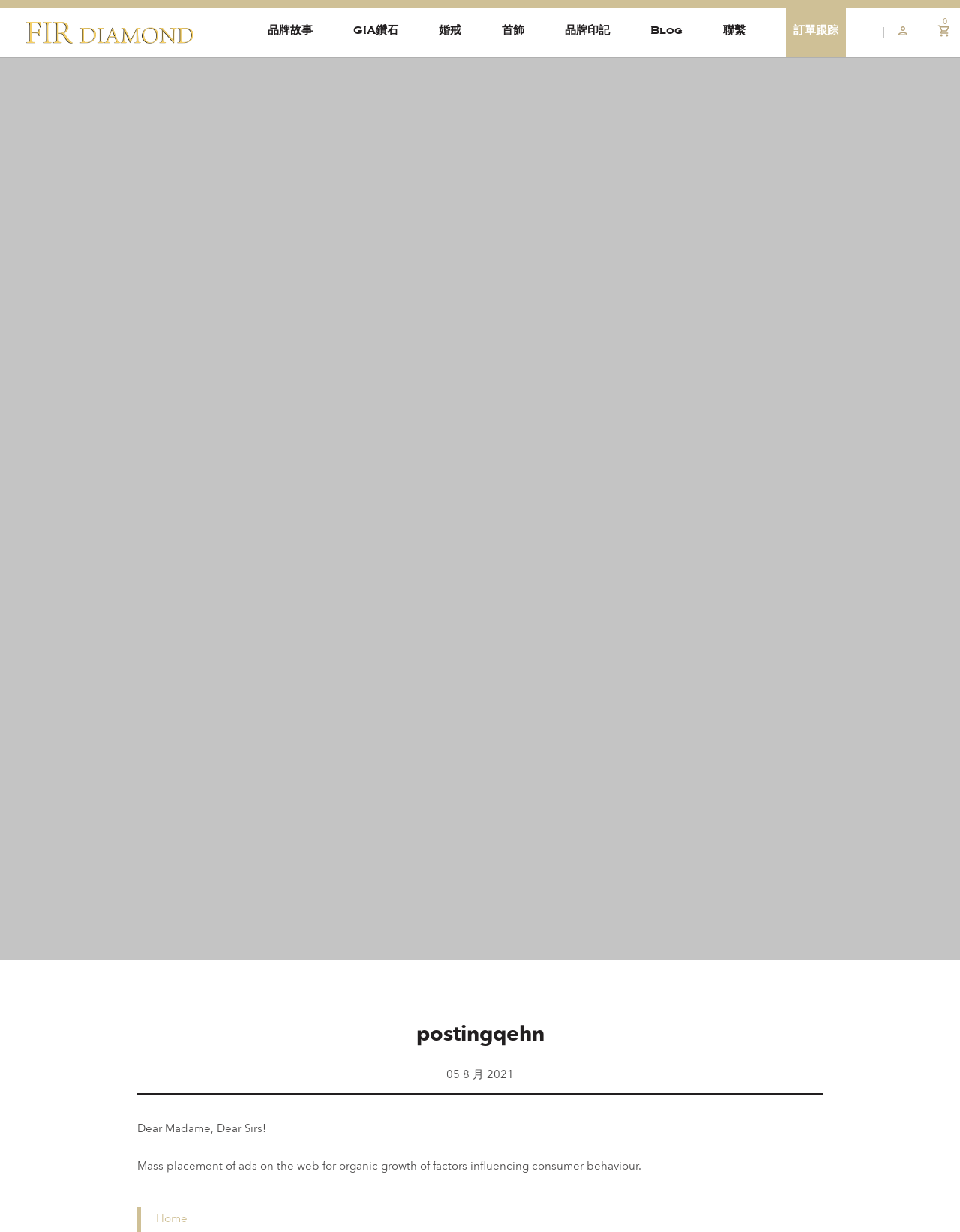What is the brand name of the website?
Please provide a comprehensive and detailed answer to the question.

The brand name of the website can be determined by looking at the top-left corner of the webpage, where the logo 'FIR DIAMOND' is displayed, and also by checking the link 'FIR DIAMOND' which is likely to be the homepage of the website.